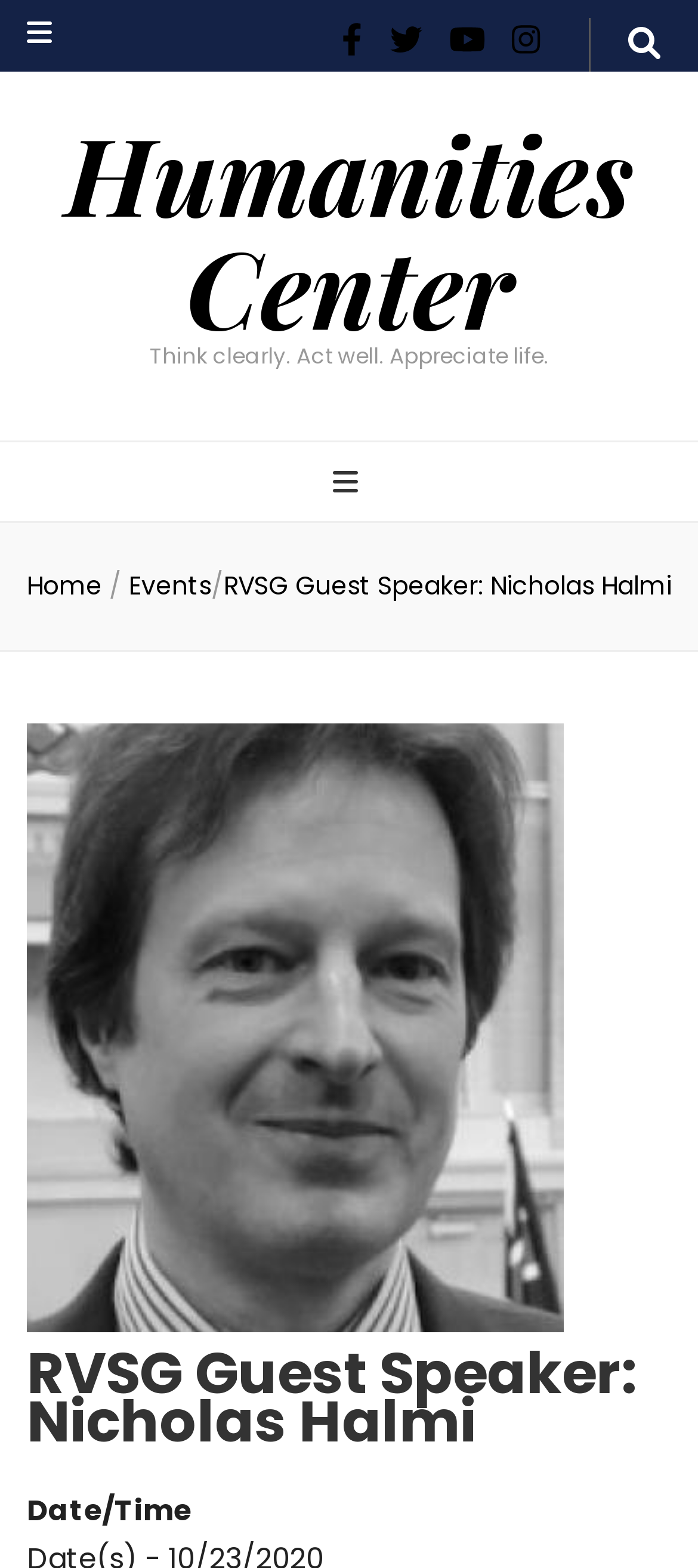Extract the main title from the webpage.

RVSG Guest Speaker: Nicholas Halmi